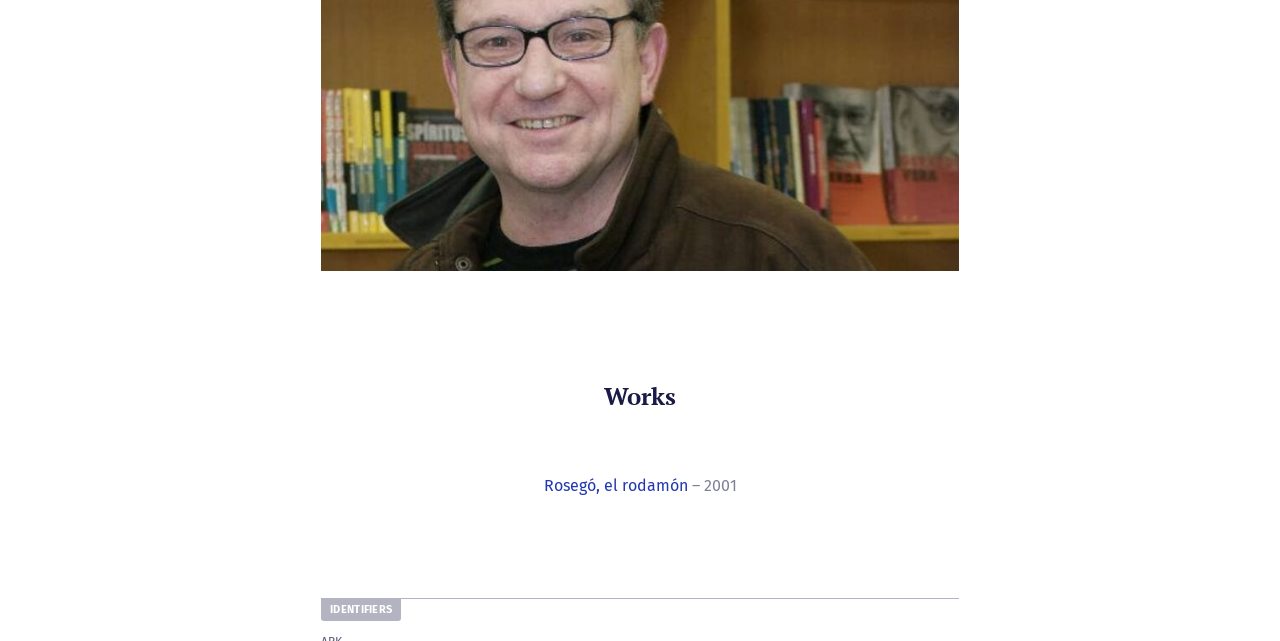Determine the bounding box for the UI element as described: "Rosegó, el rodamón". The coordinates should be represented as four float numbers between 0 and 1, formatted as [left, top, right, bottom].

[0.425, 0.743, 0.537, 0.773]